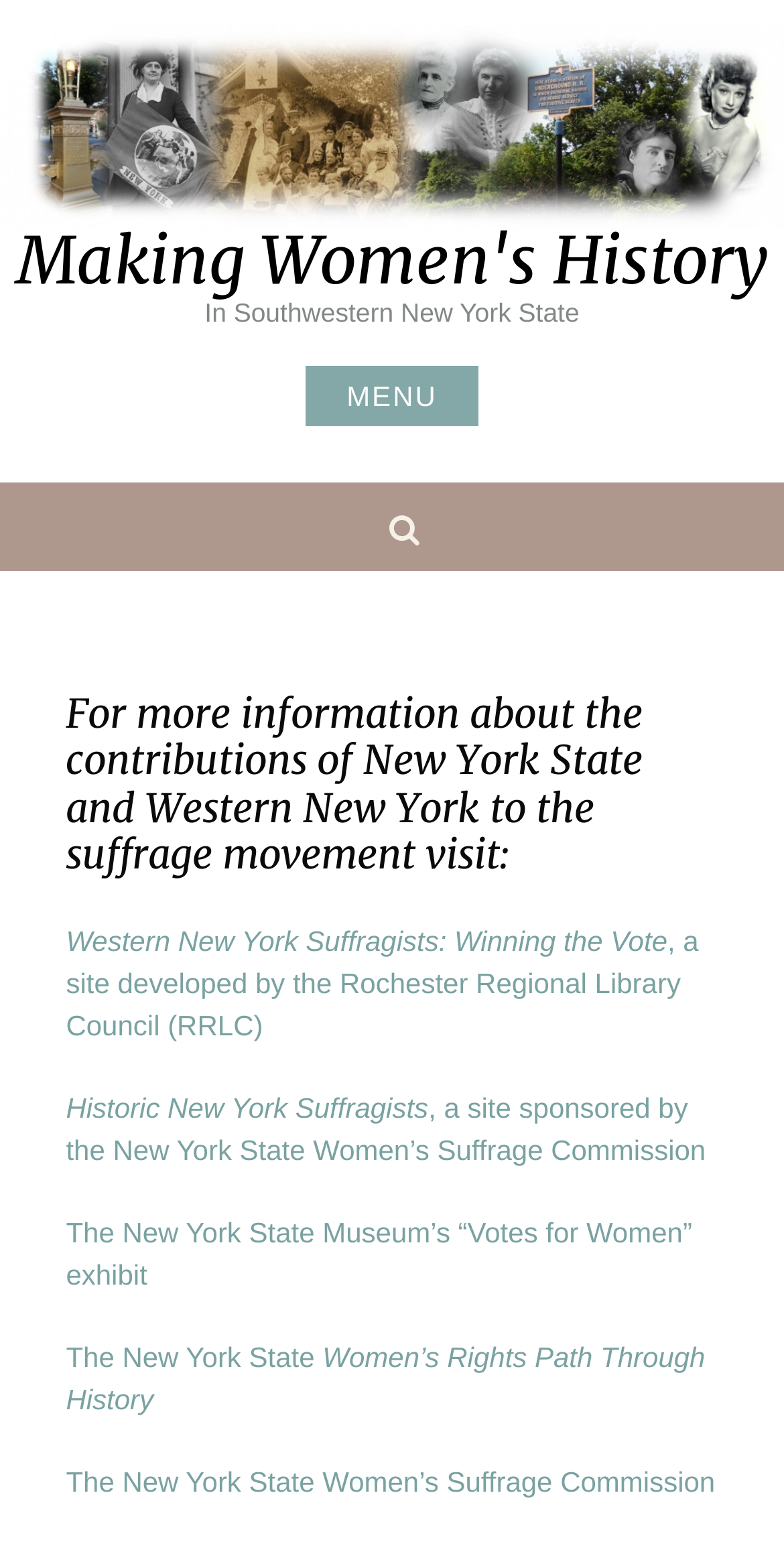What is the main topic of this webpage? Based on the screenshot, please respond with a single word or phrase.

Women's History